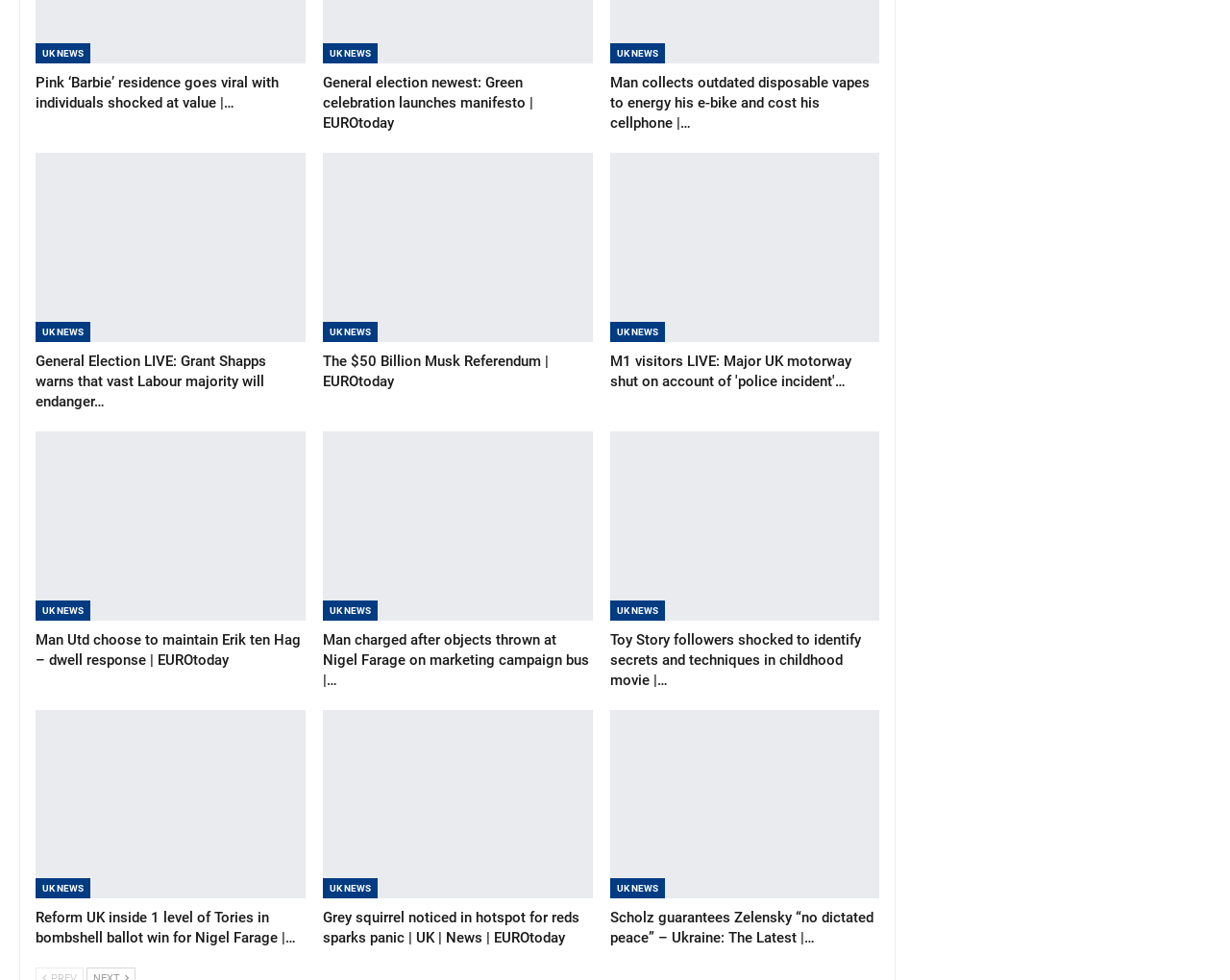Given the element description: "UK NEWS", predict the bounding box coordinates of the UI element it refers to, using four float numbers between 0 and 1, i.e., [left, top, right, bottom].

[0.262, 0.896, 0.307, 0.917]